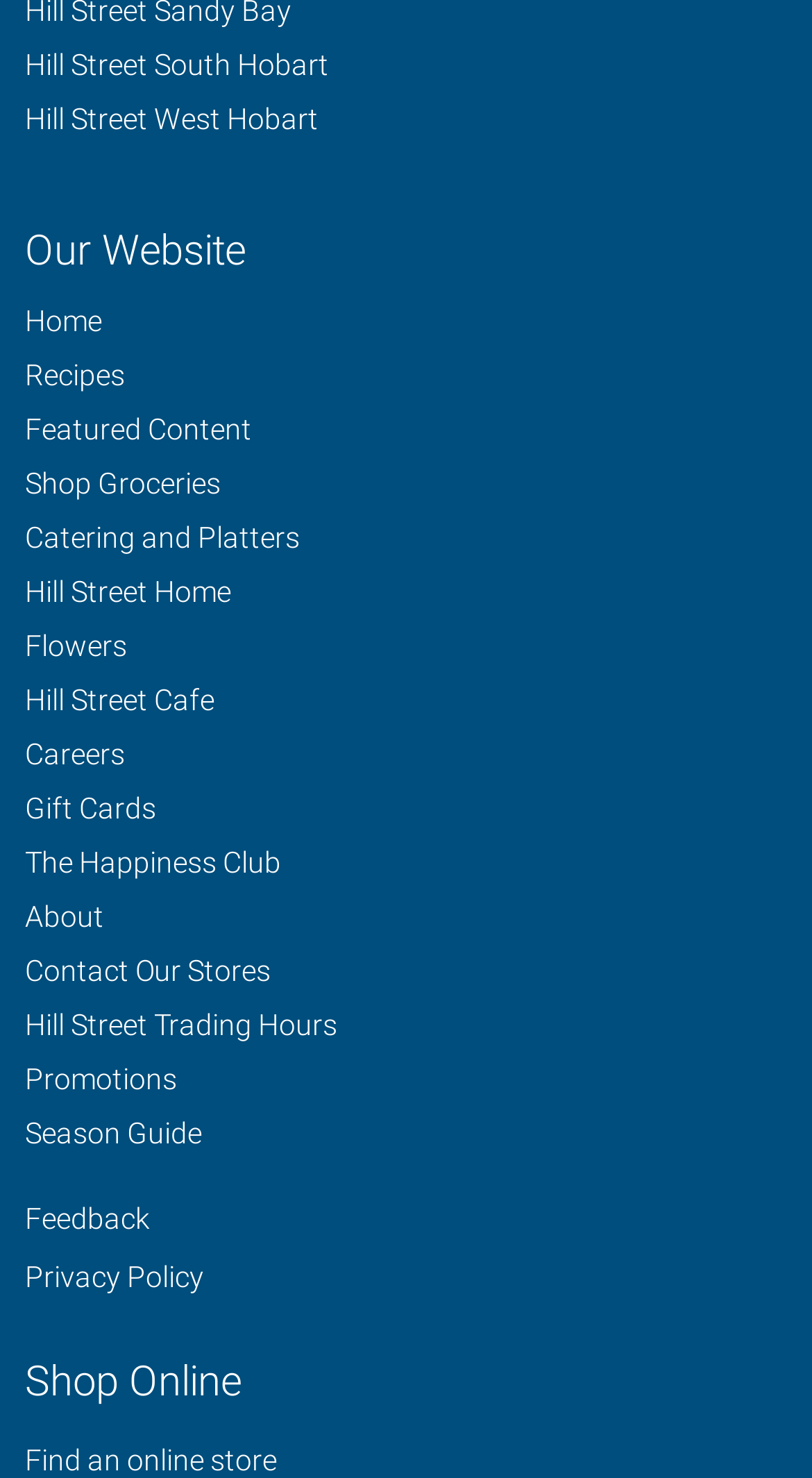What is the first link on the webpage?
Answer with a single word or phrase, using the screenshot for reference.

Hill Street South Hobart